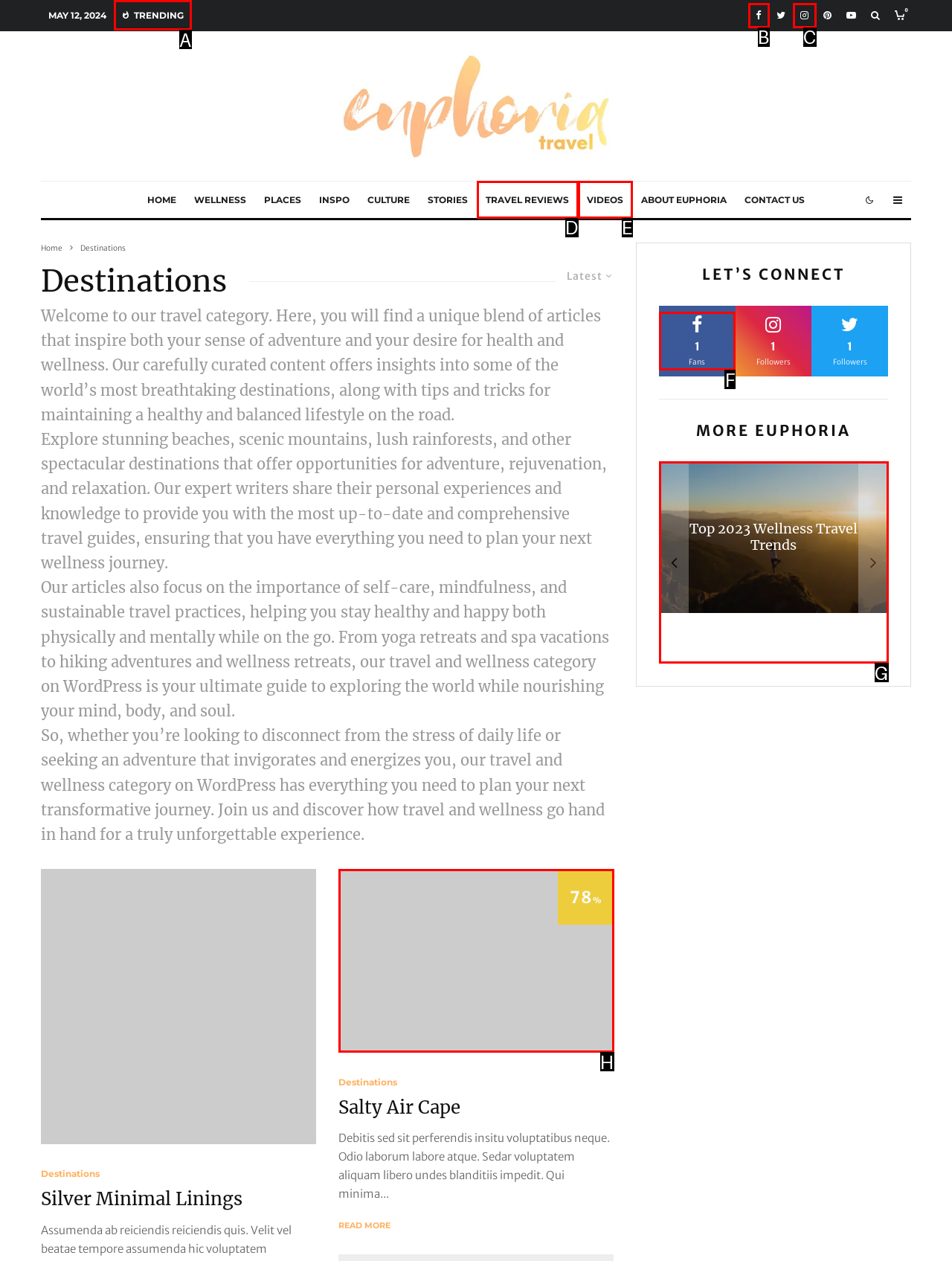Given the task: Click on the TRENDING link, tell me which HTML element to click on.
Answer with the letter of the correct option from the given choices.

A